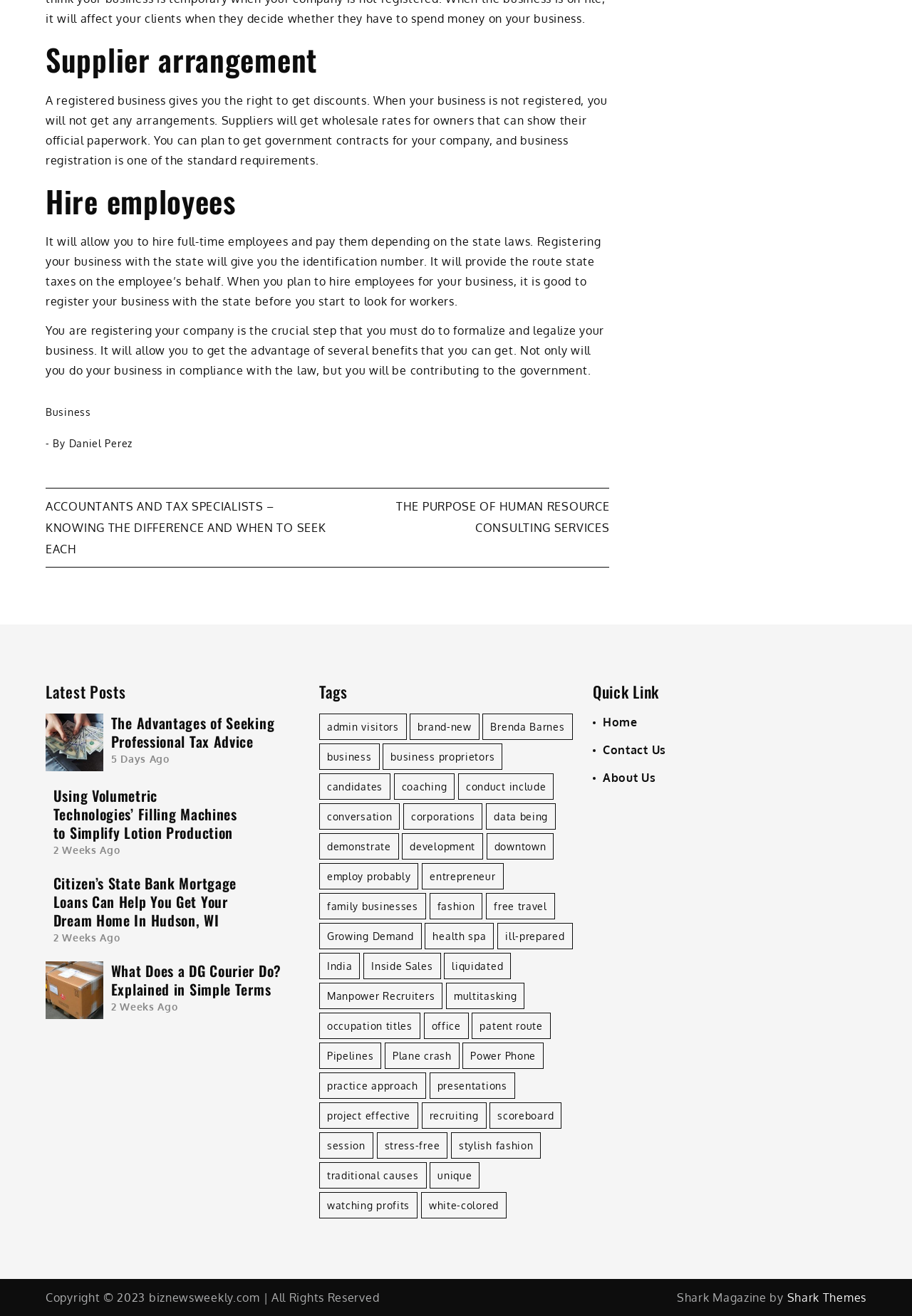What is the purpose of the 'Latest Posts' section?
Please use the image to provide an in-depth answer to the question.

The 'Latest Posts' section appears to be a collection of recent articles or blog posts, with links to each post and a brief description. The purpose of this section is to showcase the latest content on the website.